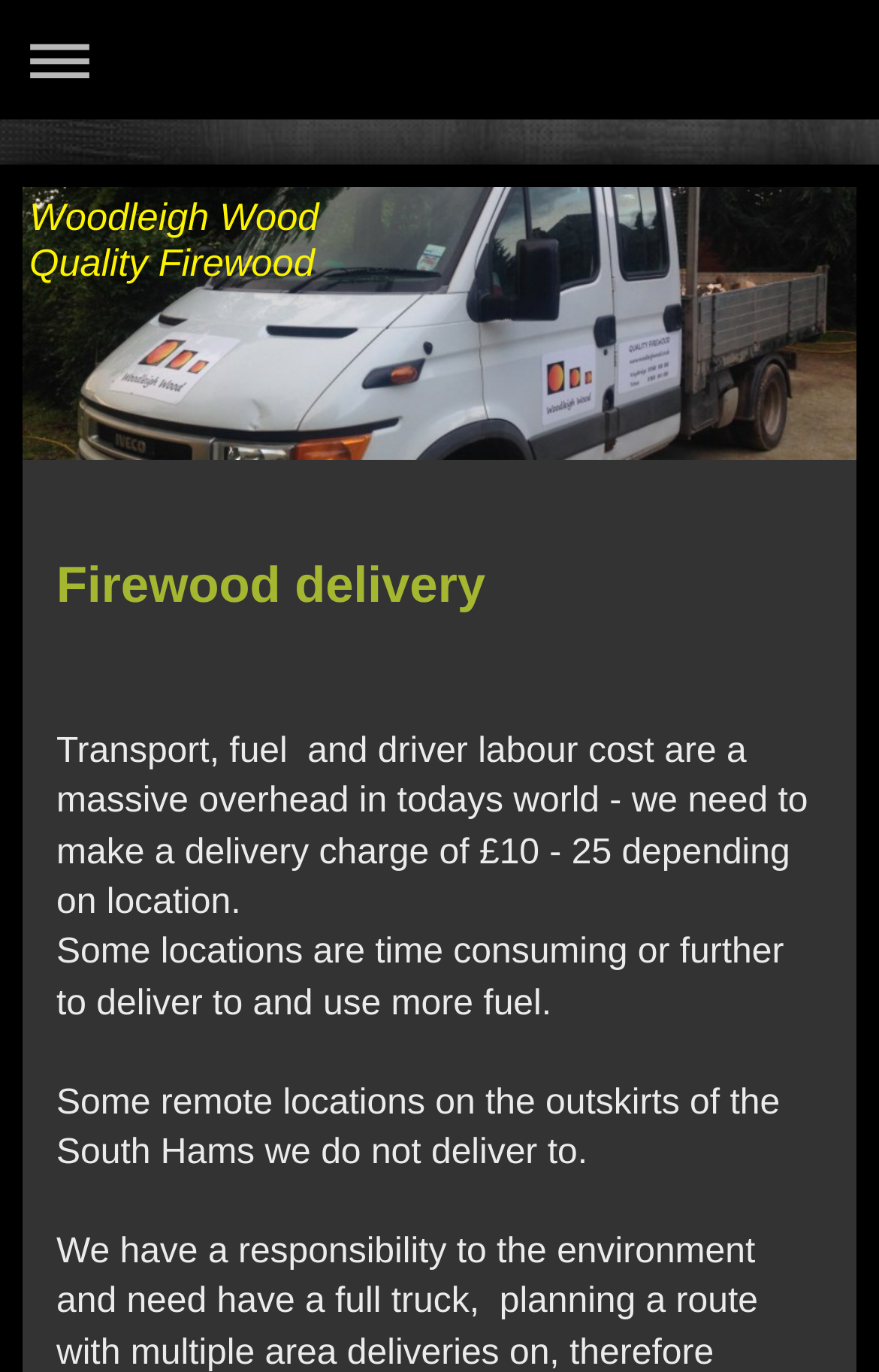Provide your answer in a single word or phrase: 
Why do some locations have higher delivery charges?

They are time consuming or further to deliver to